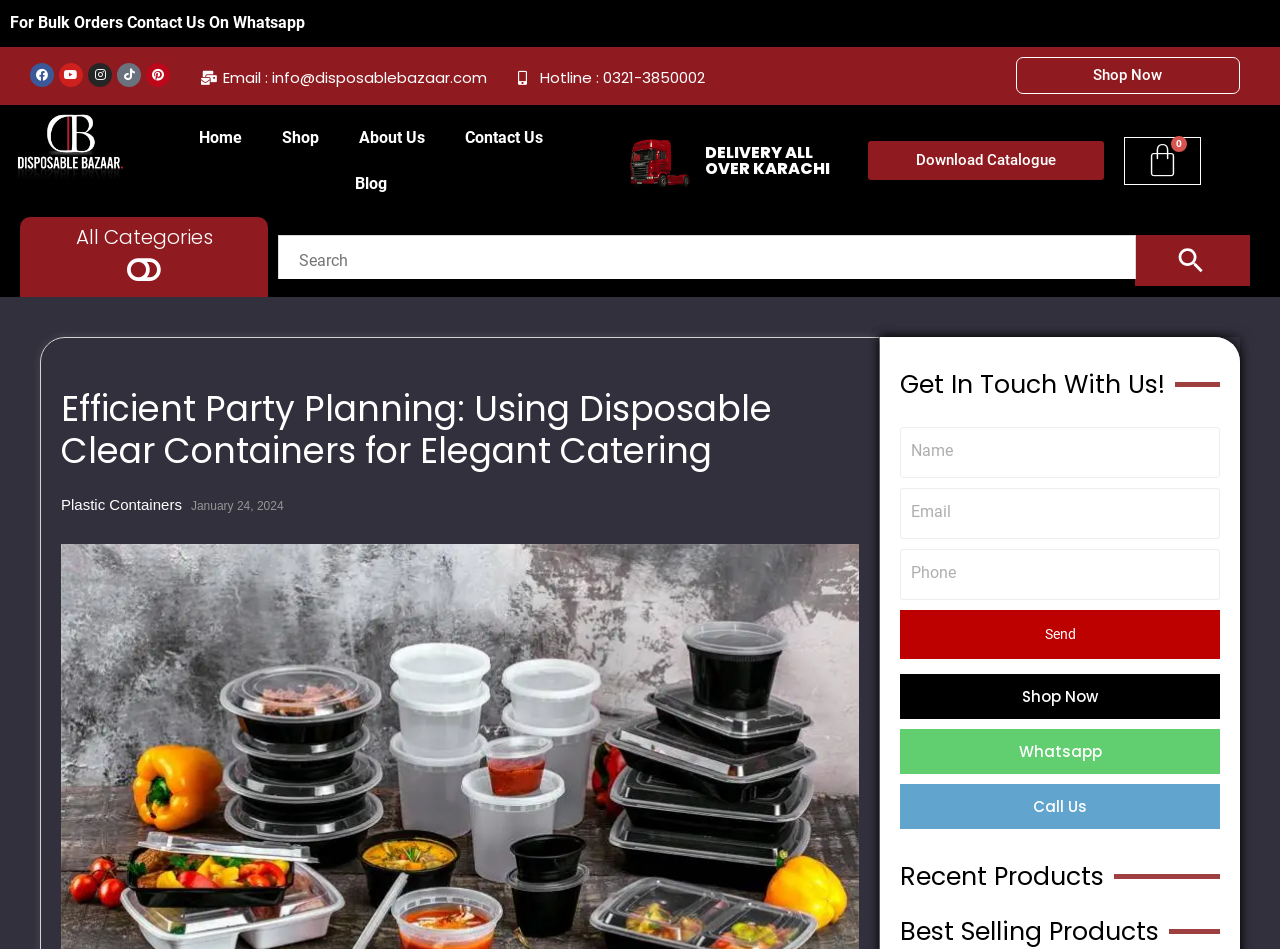Identify the bounding box coordinates of the HTML element based on this description: "name="form_fields[email]" placeholder="Email"".

[0.703, 0.514, 0.953, 0.568]